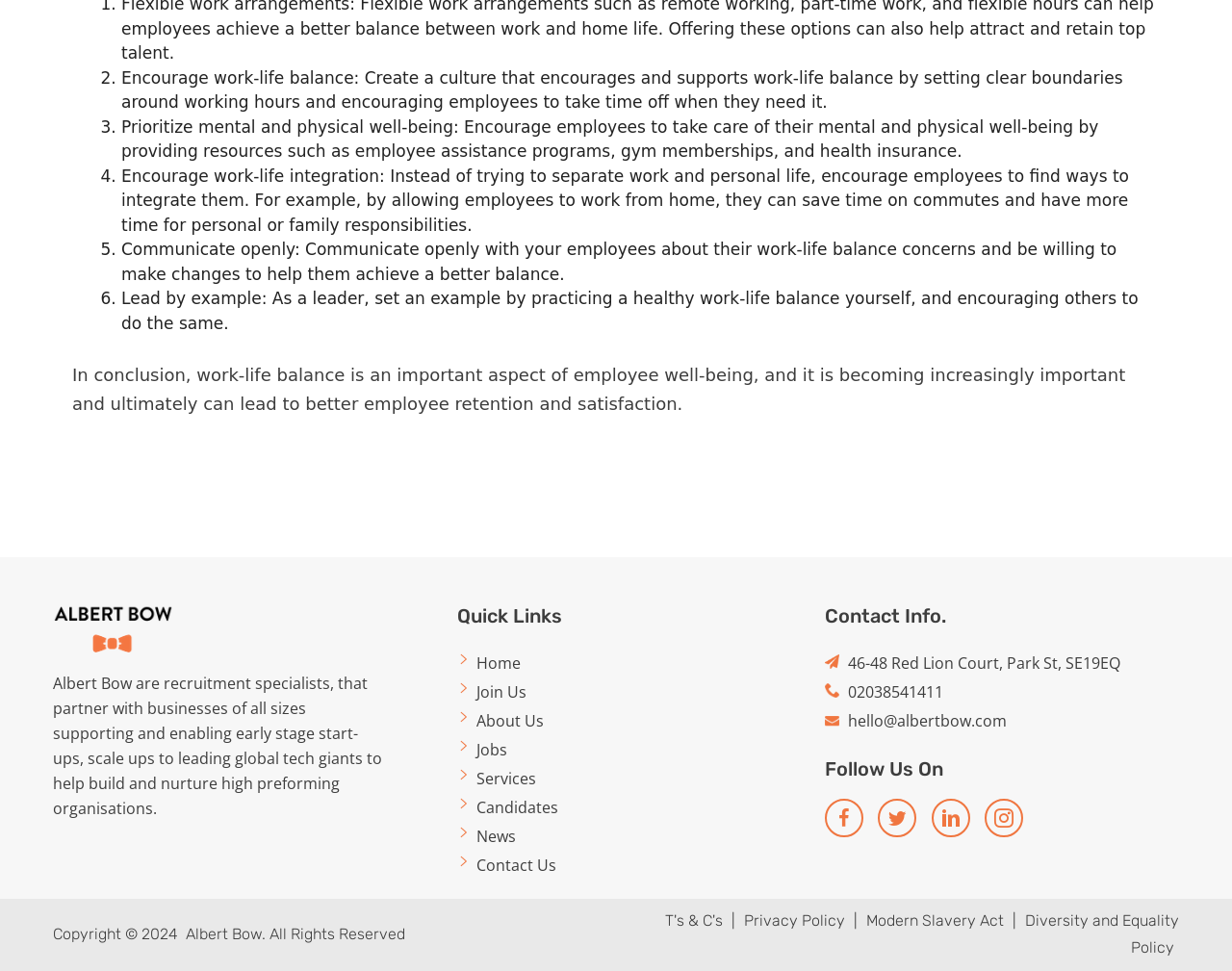Given the element description, predict the bounding box coordinates in the format (top-left x, top-left y, bottom-right x, bottom-right y). Make sure all values are between 0 and 1. Here is the element description: Modern Slavery Act

[0.703, 0.939, 0.815, 0.958]